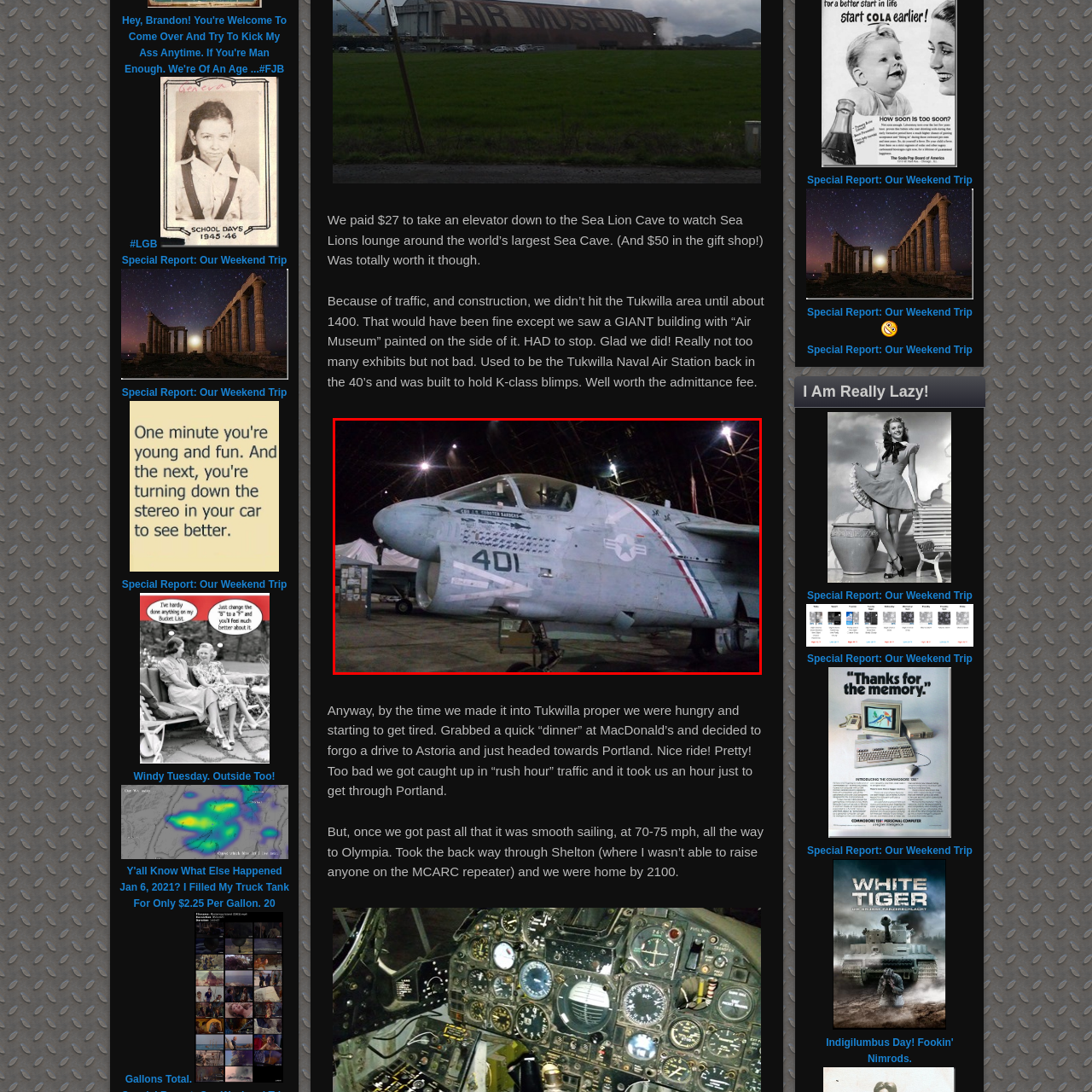Provide a comprehensive description of the image highlighted within the red bounding box.

The image showcases a proudly displayed military aircraft, specifically an A-6 Intruder, which is known for its significance in naval aviation history. Dressed in a weathered gray color, the aircraft is marked with the designation "401," hinting at its operational history. The prominent features include the cockpit with its characteristic bubble canopy, designed for improved visibility, and various insignias that signify its service affiliation. 

The backdrop of the image reveals a spacious hangar, illuminated by overhead lights that cast an atmospheric glow, enhancing the vintage aesthetic of the aircraft. The setting suggests a preservation effort, likely in a museum dedicated to aviation, where enthusiasts and historians can explore the legacy of military aviation. This particular aircraft's design and markings may provide insights into the era in which it was operational, reflecting its role in naval missions and maritime strike capabilities.